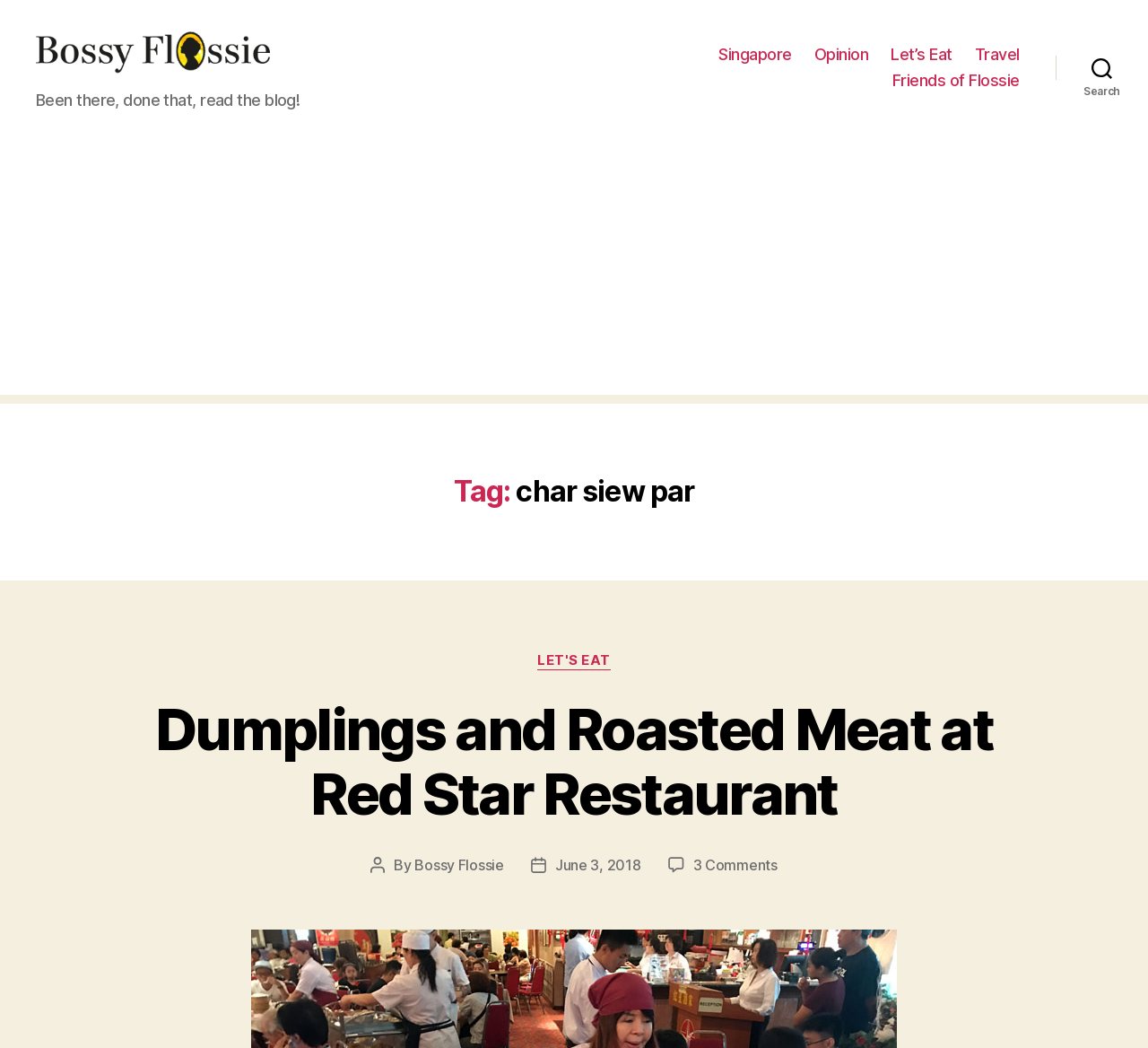Please provide the bounding box coordinates for the element that needs to be clicked to perform the instruction: "read Dumplings and Roasted Meat at Red Star Restaurant post". The coordinates must consist of four float numbers between 0 and 1, formatted as [left, top, right, bottom].

[0.135, 0.685, 0.865, 0.813]